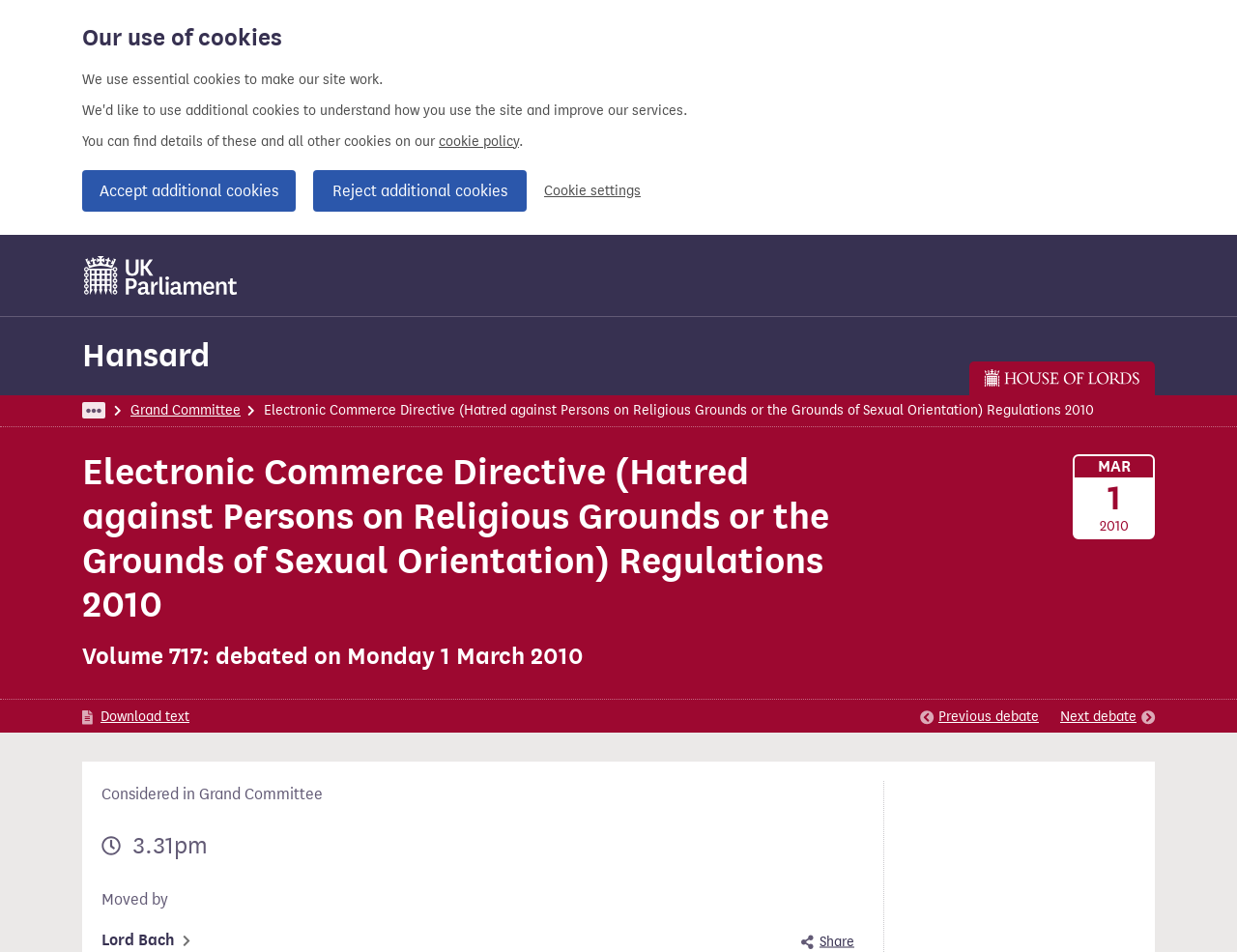Please provide the bounding box coordinates for the element that needs to be clicked to perform the following instruction: "Download text". The coordinates should be given as four float numbers between 0 and 1, i.e., [left, top, right, bottom].

[0.066, 0.742, 0.153, 0.765]